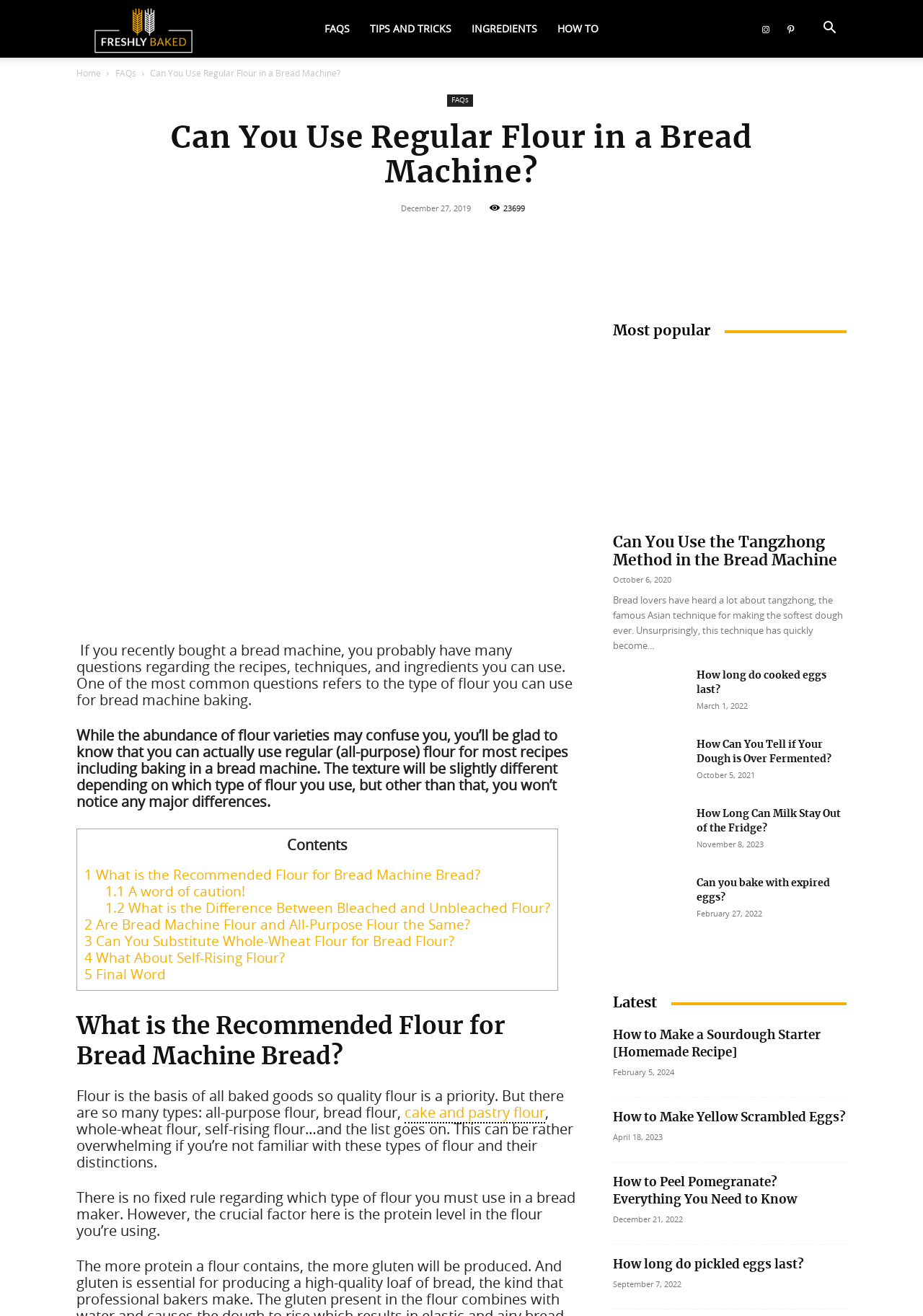What is the topic of the current article?
Please answer the question as detailed as possible based on the image.

The topic of the current article can be determined by reading the title of the article, which is 'Can You Use Regular Flour in a Bread Machine?'. This title suggests that the article is discussing the use of regular flour in bread machines, which is a topic related to bread machine flour.